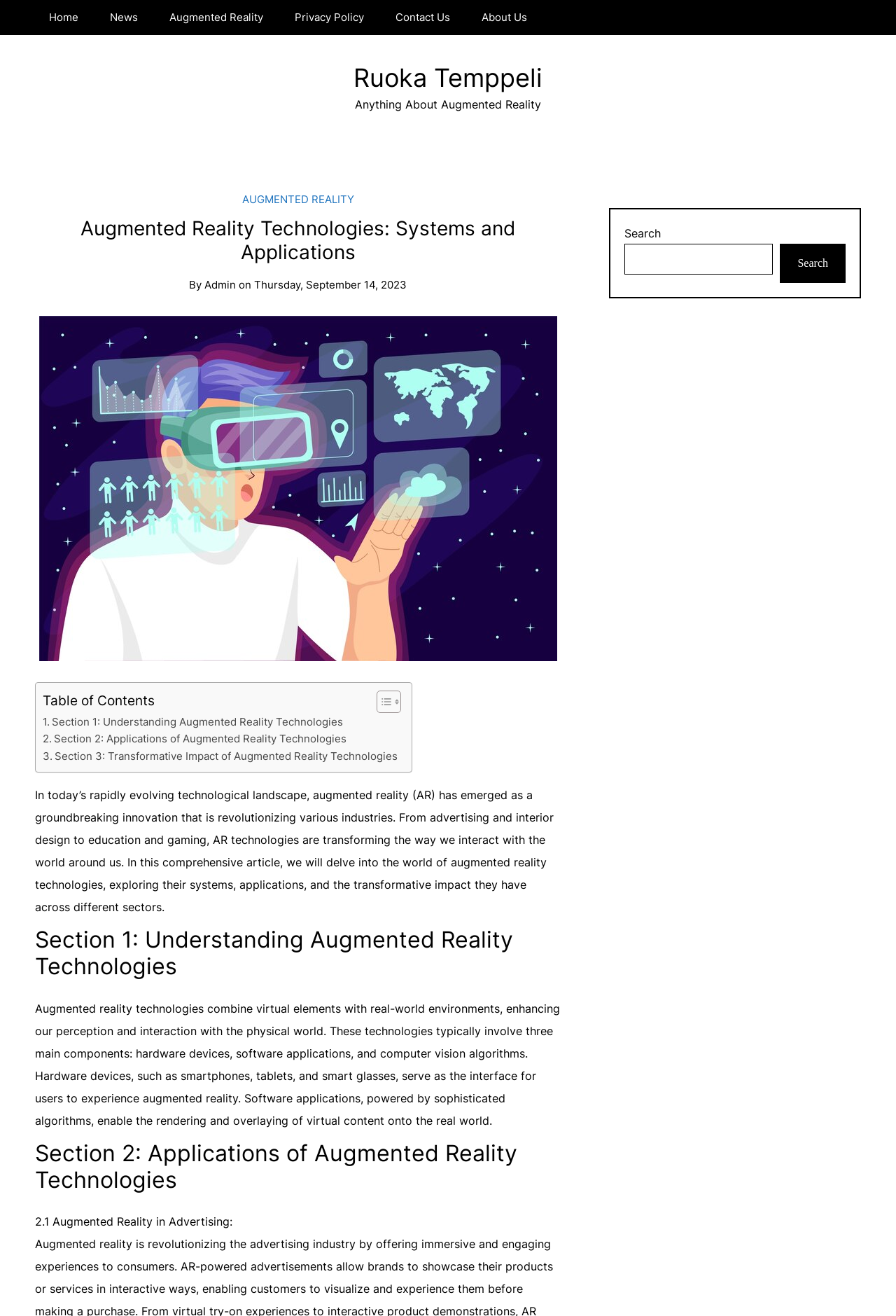Determine the bounding box coordinates (top-left x, top-left y, bottom-right x, bottom-right y) of the UI element described in the following text: Thursday, September 14, 2023

[0.284, 0.212, 0.454, 0.221]